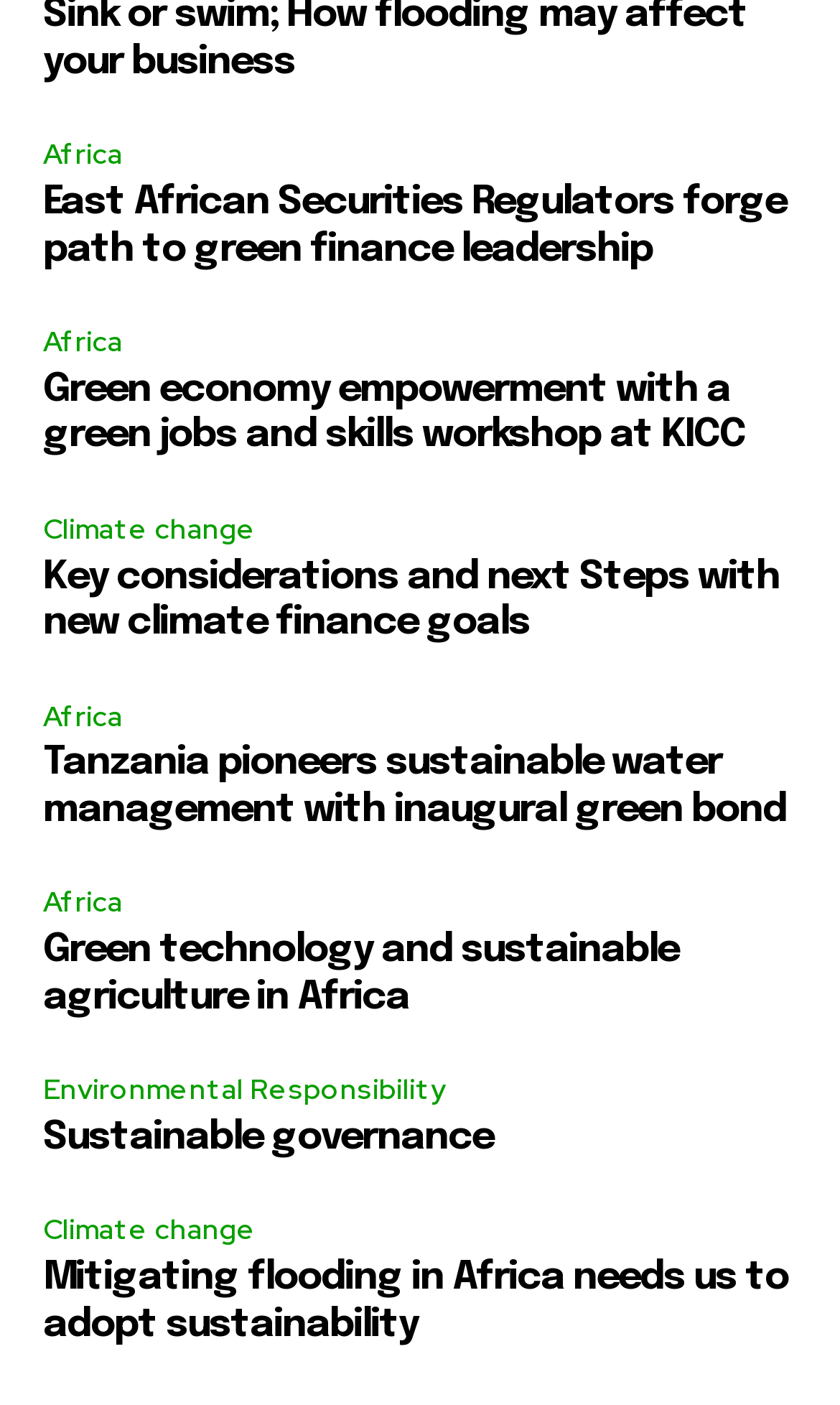Provide your answer in a single word or phrase: 
How many links are there on the webpage?

9